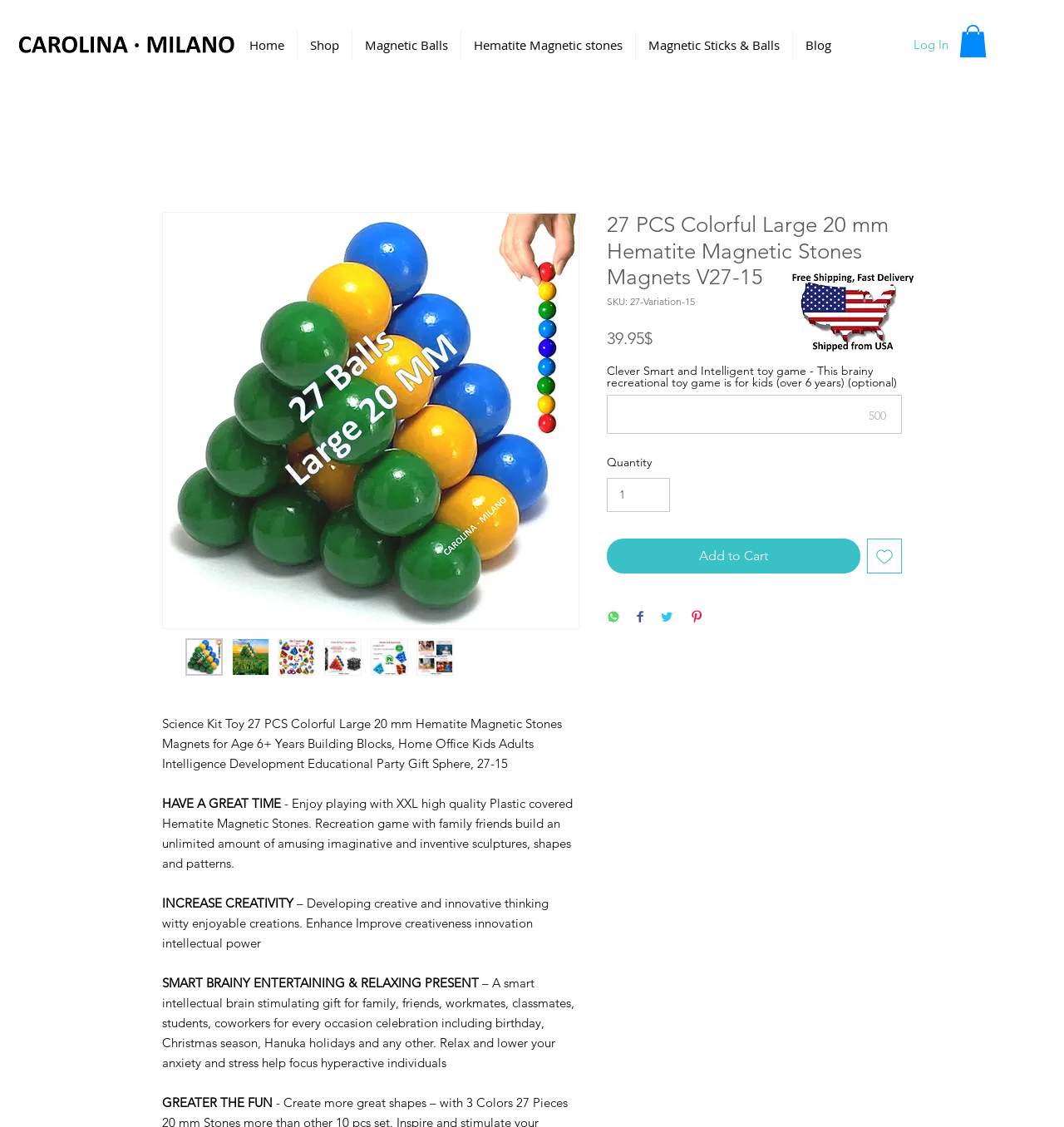Please identify and generate the text content of the webpage's main heading.

27 PCS Colorful Large 20 mm Hematite Magnetic Stones Magnets V27-15